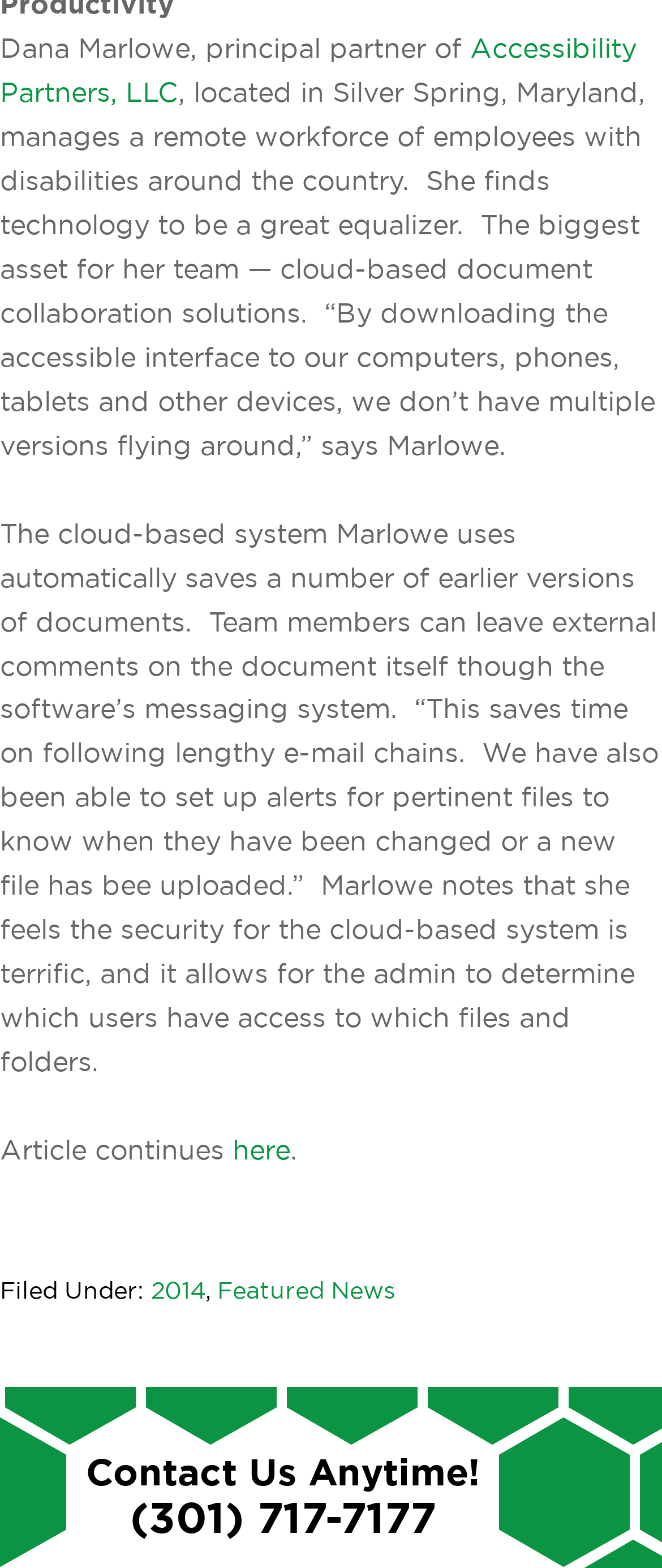Please determine the bounding box coordinates for the element with the description: "2014".

[0.228, 0.816, 0.31, 0.832]